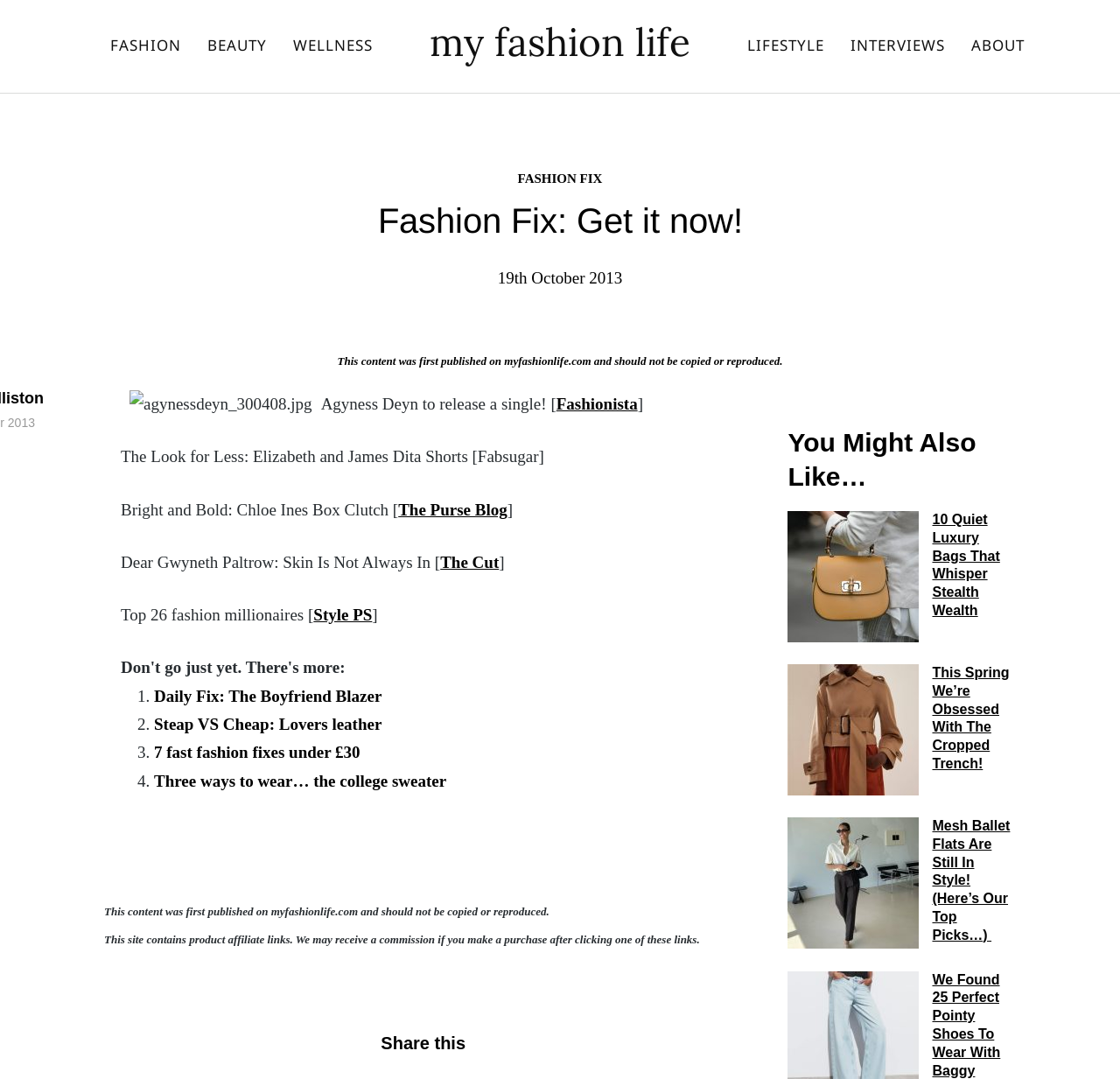Could you highlight the region that needs to be clicked to execute the instruction: "Explore The Look for Less: Elizabeth and James Dita Shorts"?

[0.108, 0.415, 0.486, 0.432]